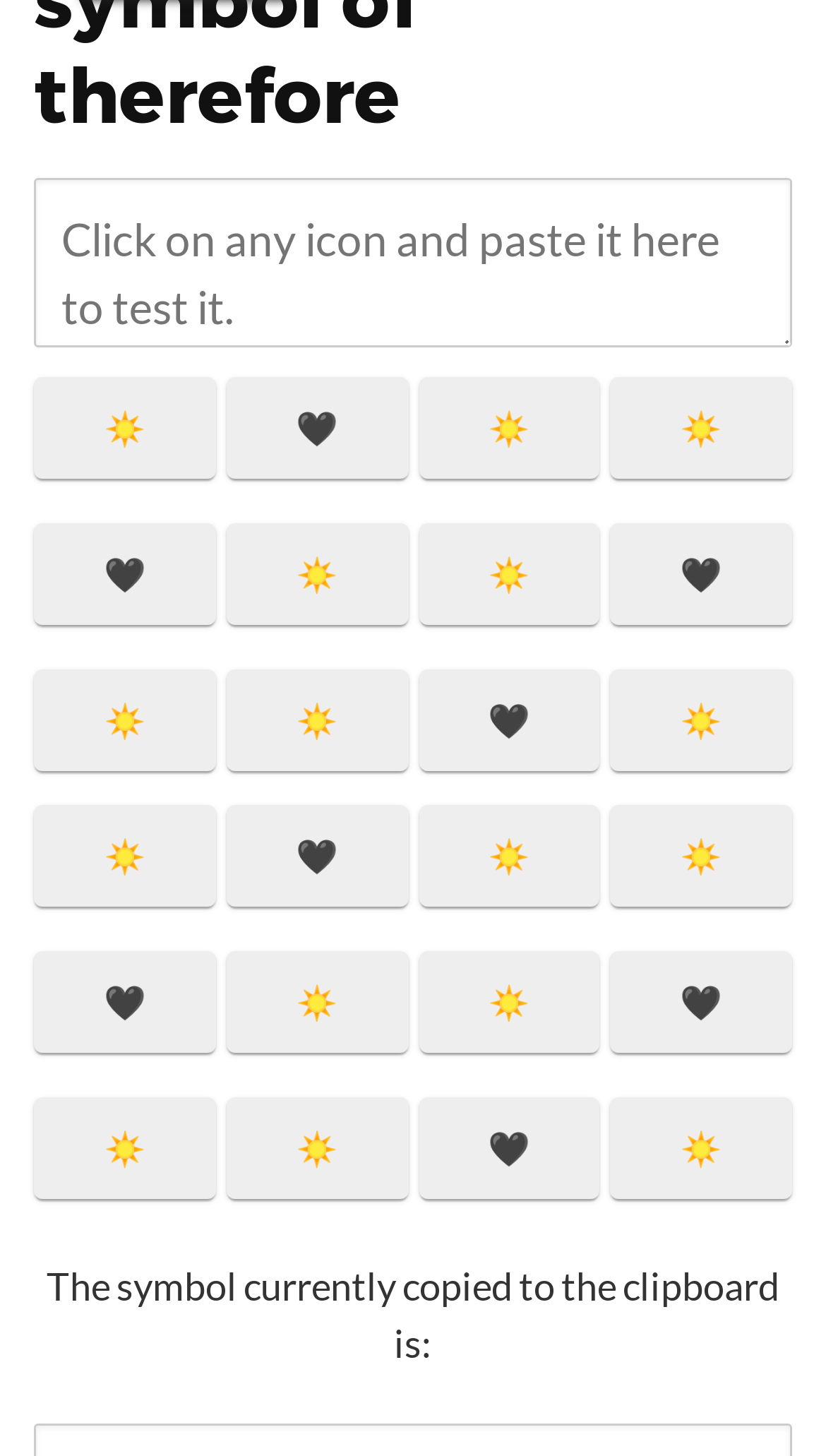What is displayed below the icons?
Use the information from the image to give a detailed answer to the question.

Below the icons, there is a static text element that displays the status of the clipboard, specifically the symbol that is currently copied to the clipboard.